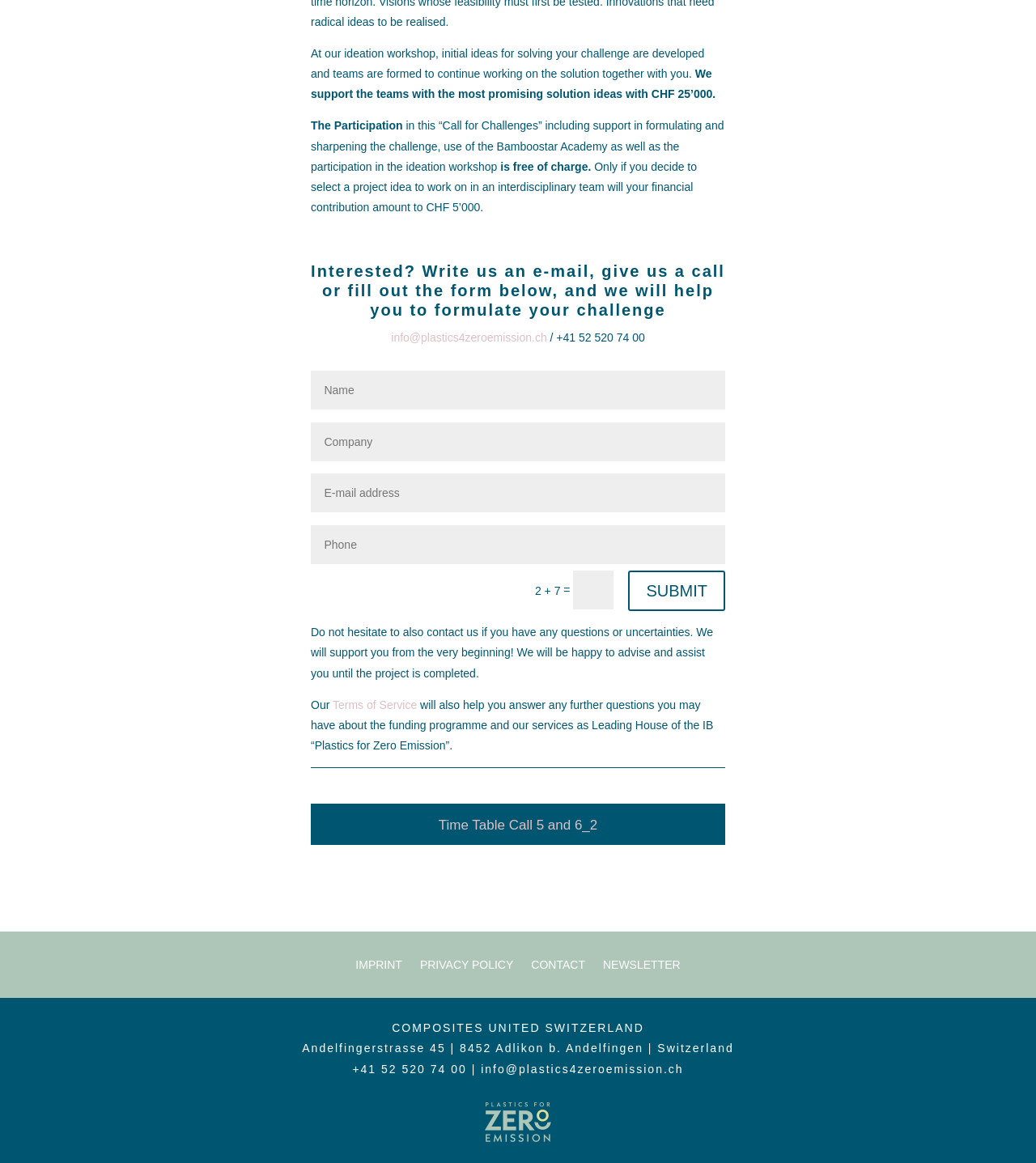How can you contact the organization for help in formulating a challenge?
Using the visual information, answer the question in a single word or phrase.

Write an email, give a call or fill out the form